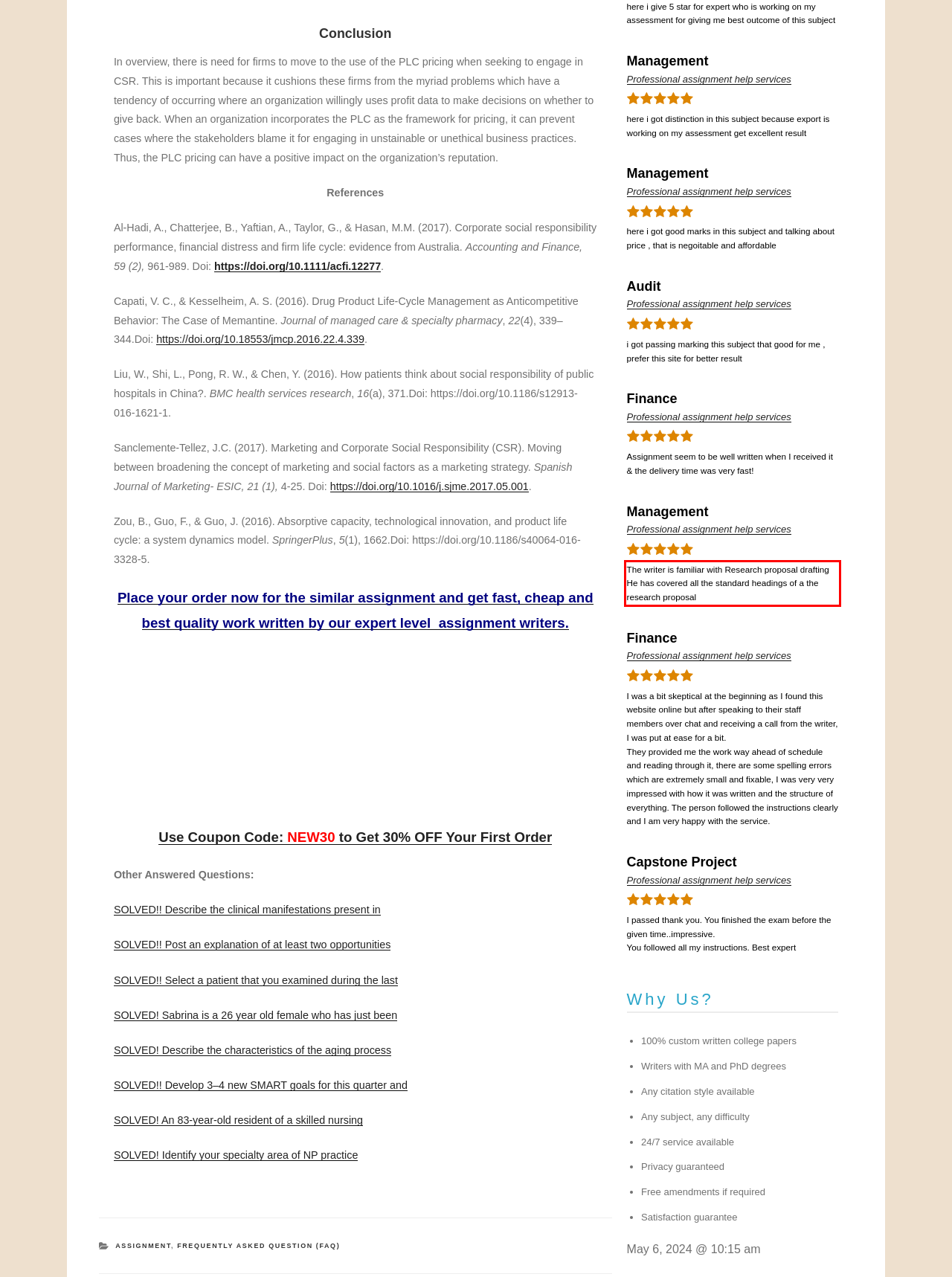You are given a screenshot of a webpage with a UI element highlighted by a red bounding box. Please perform OCR on the text content within this red bounding box.

The writer is familiar with Research proposal drafting He has covered all the standard headings of a the research proposal